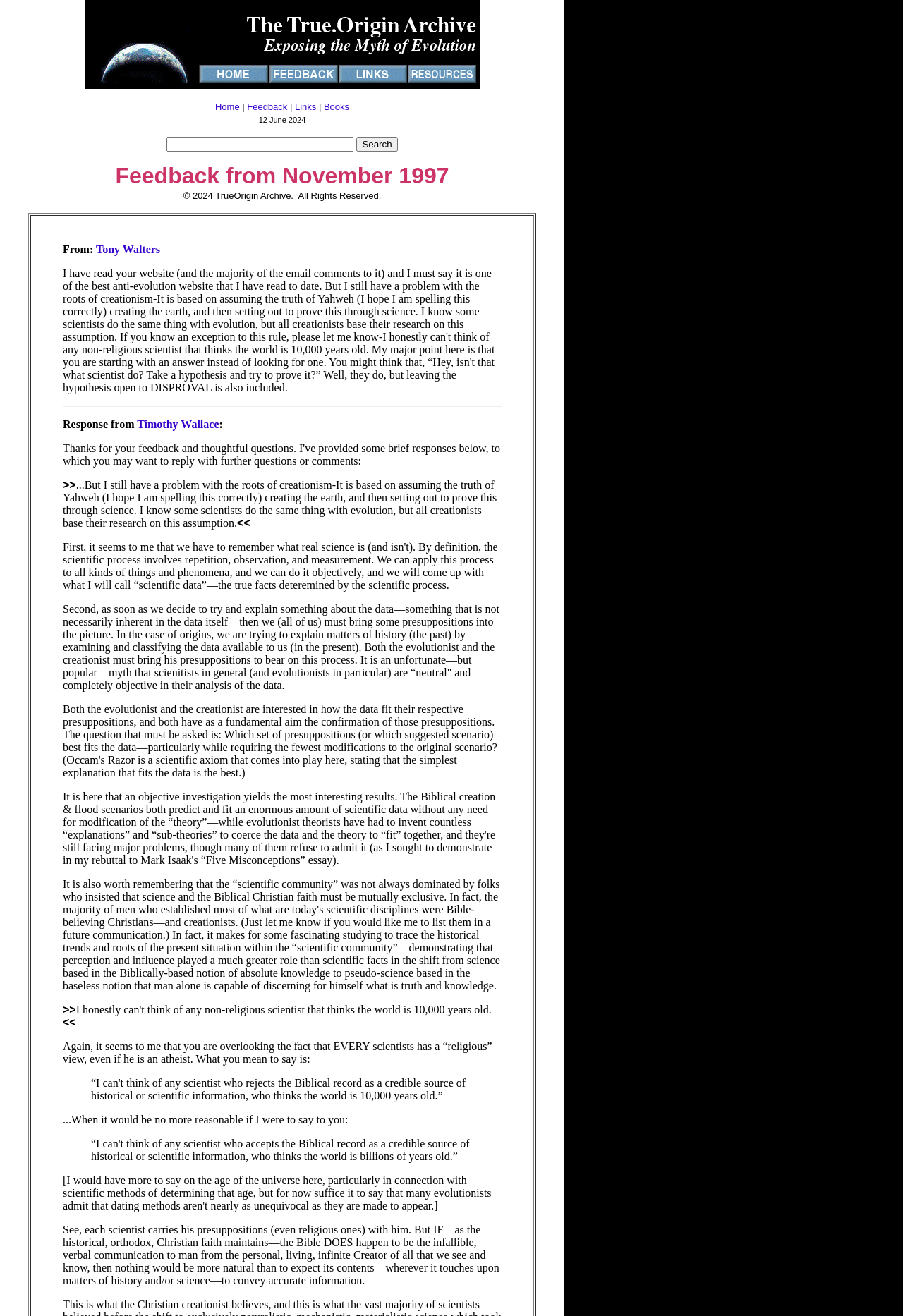Can you find the bounding box coordinates for the element to click on to achieve the instruction: "Subscribe to Marketing Dive"?

None